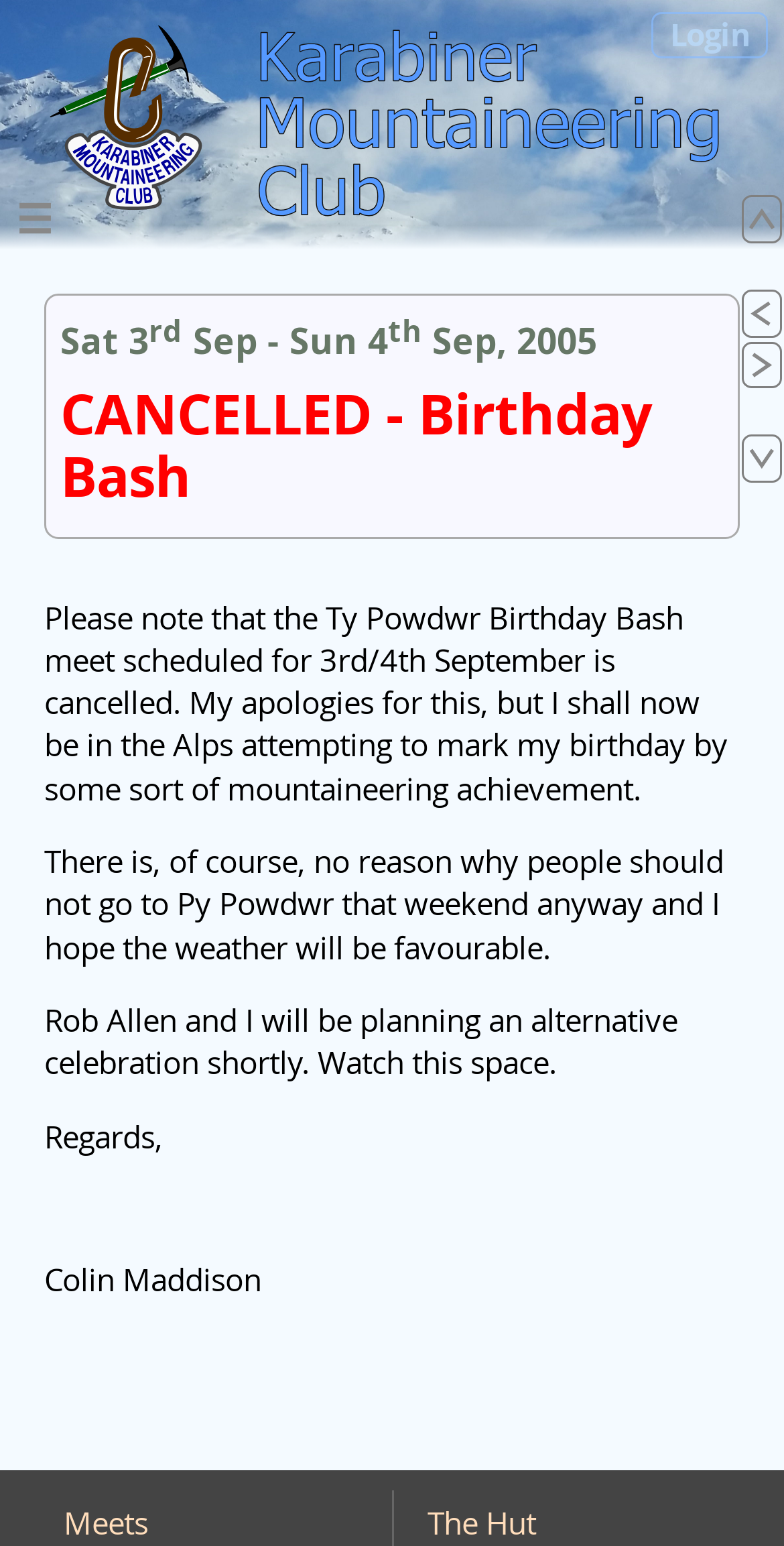Identify the bounding box coordinates of the clickable section necessary to follow the following instruction: "go to top of this page". The coordinates should be presented as four float numbers from 0 to 1, i.e., [left, top, right, bottom].

[0.947, 0.131, 0.997, 0.153]